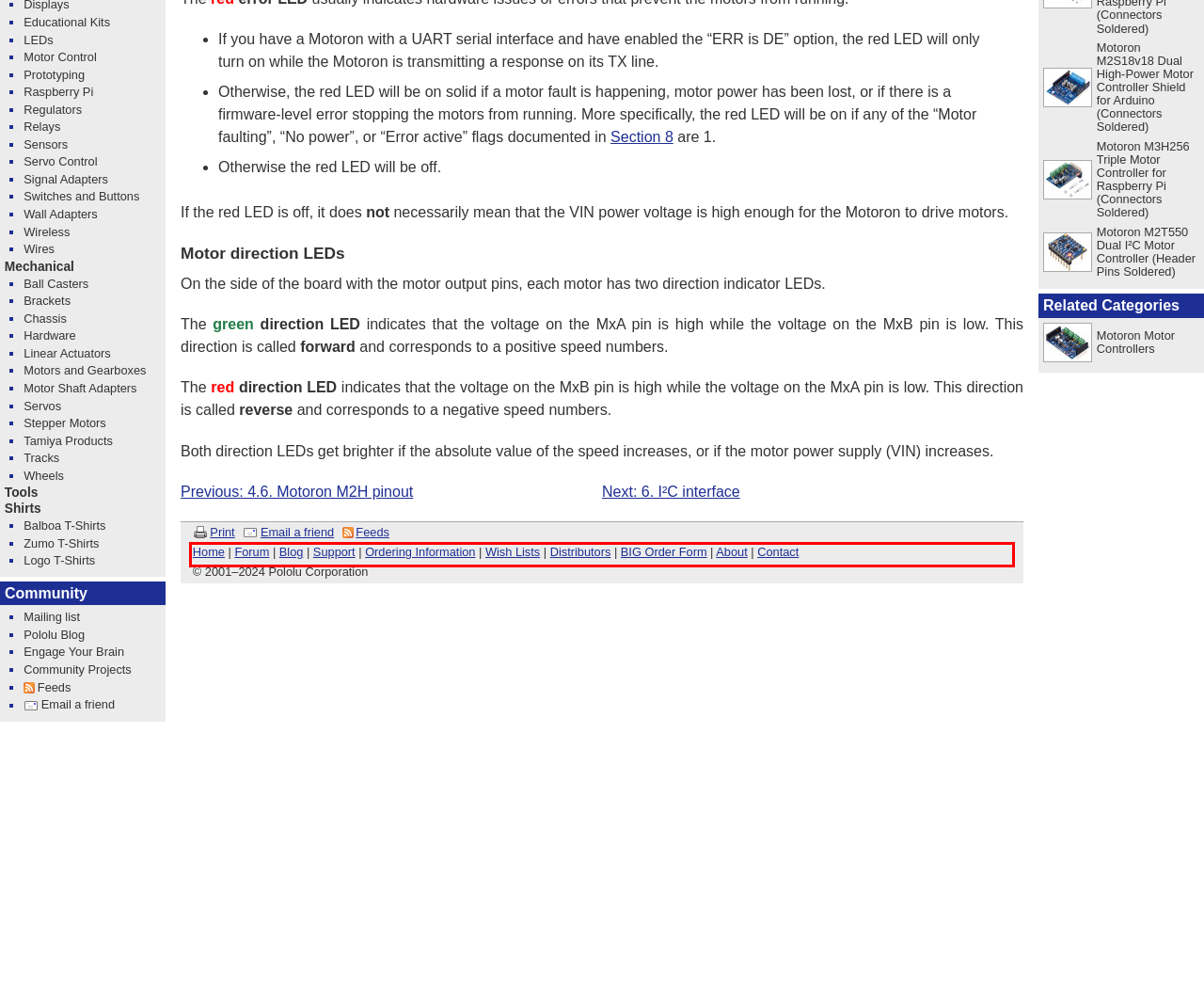Review the webpage screenshot provided, and perform OCR to extract the text from the red bounding box.

Home | Forum | Blog | Support | Ordering Information | Wish Lists | Distributors | BIG Order Form | About | Contact